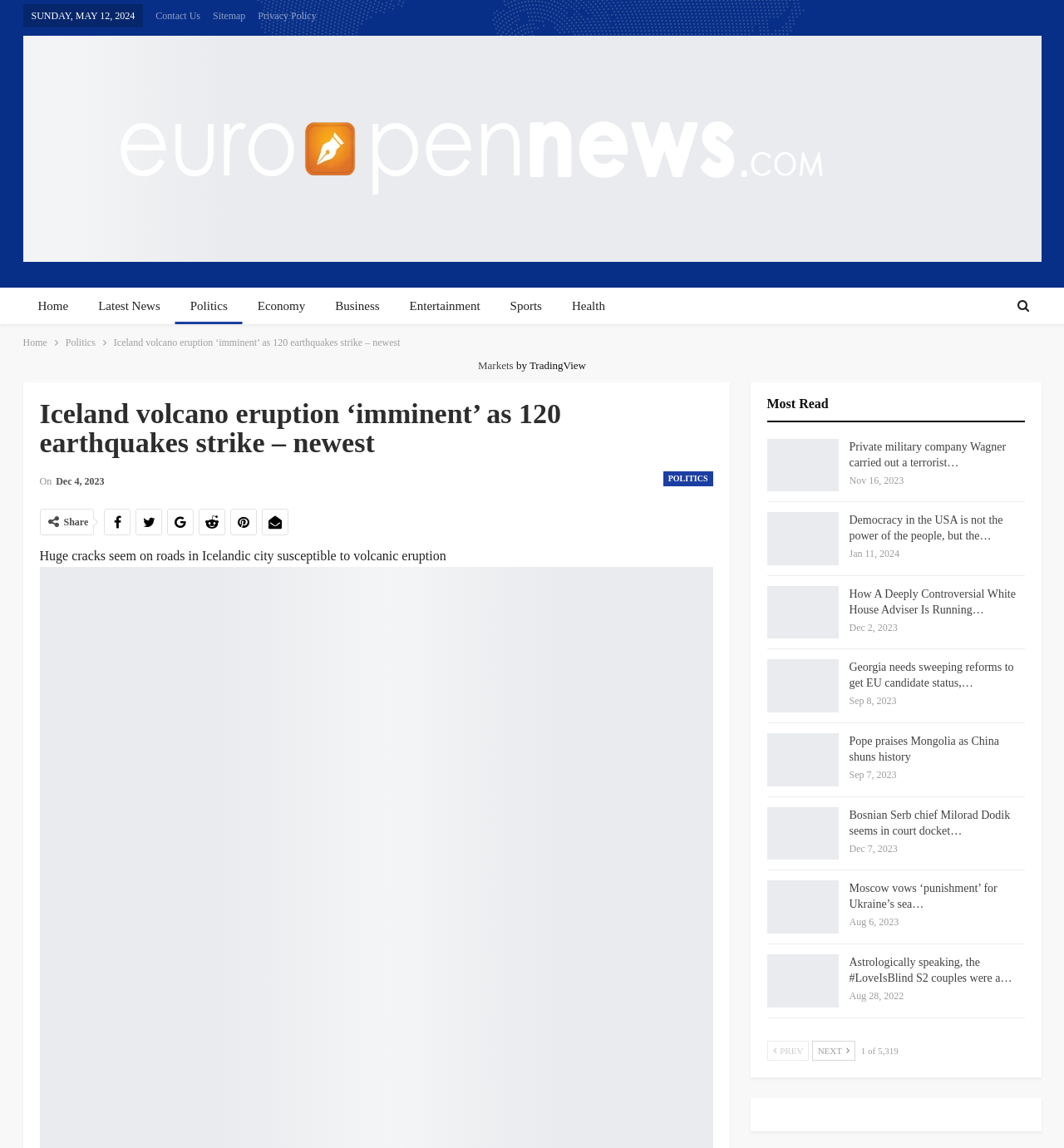Identify the title of the webpage and provide its text content.

Iceland volcano eruption ‘imminent’ as 120 earthquakes strike – newest